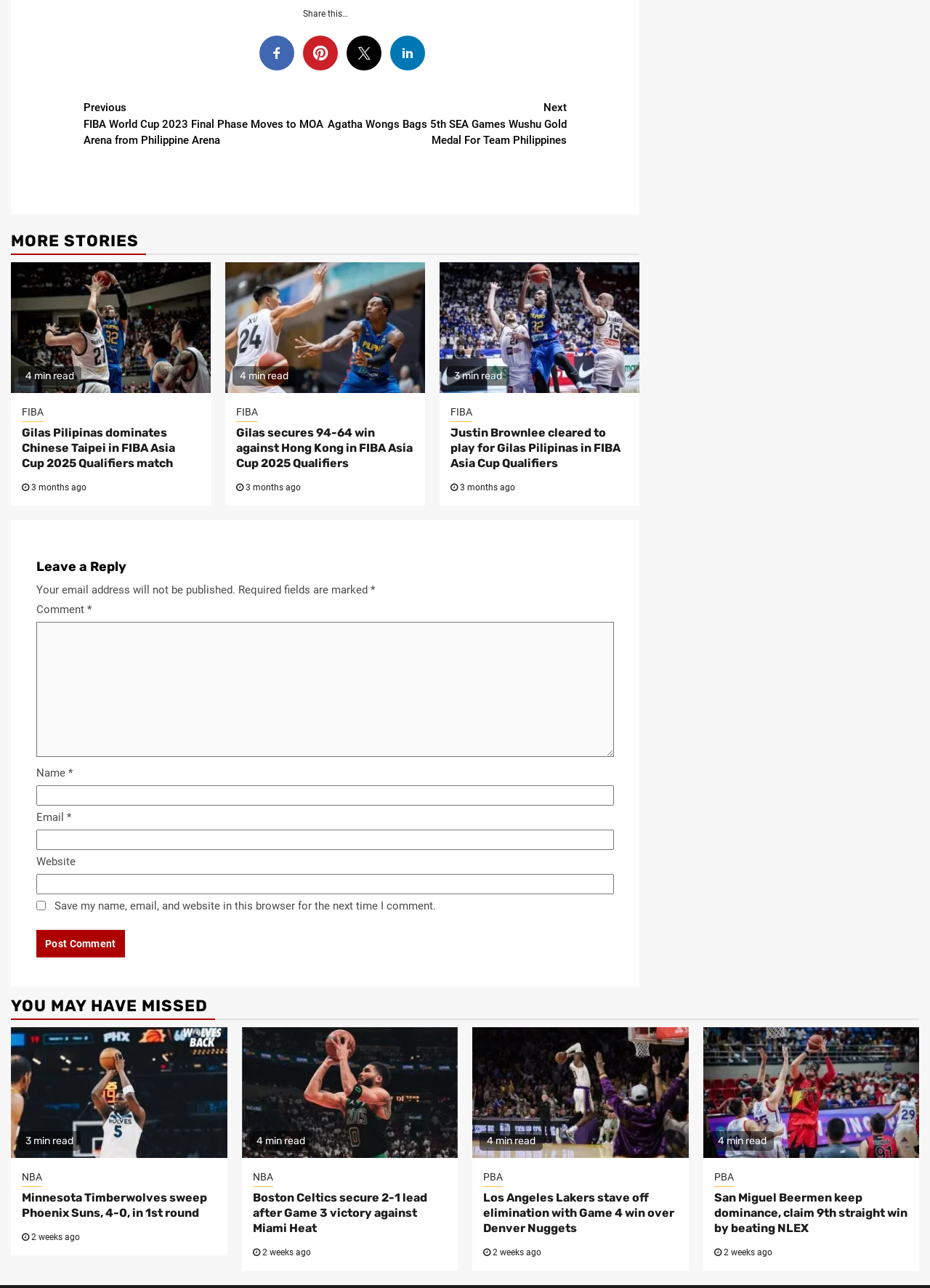Please find the bounding box coordinates of the element that needs to be clicked to perform the following instruction: "Click the 'Post Comment' button". The bounding box coordinates should be four float numbers between 0 and 1, represented as [left, top, right, bottom].

[0.039, 0.722, 0.134, 0.743]